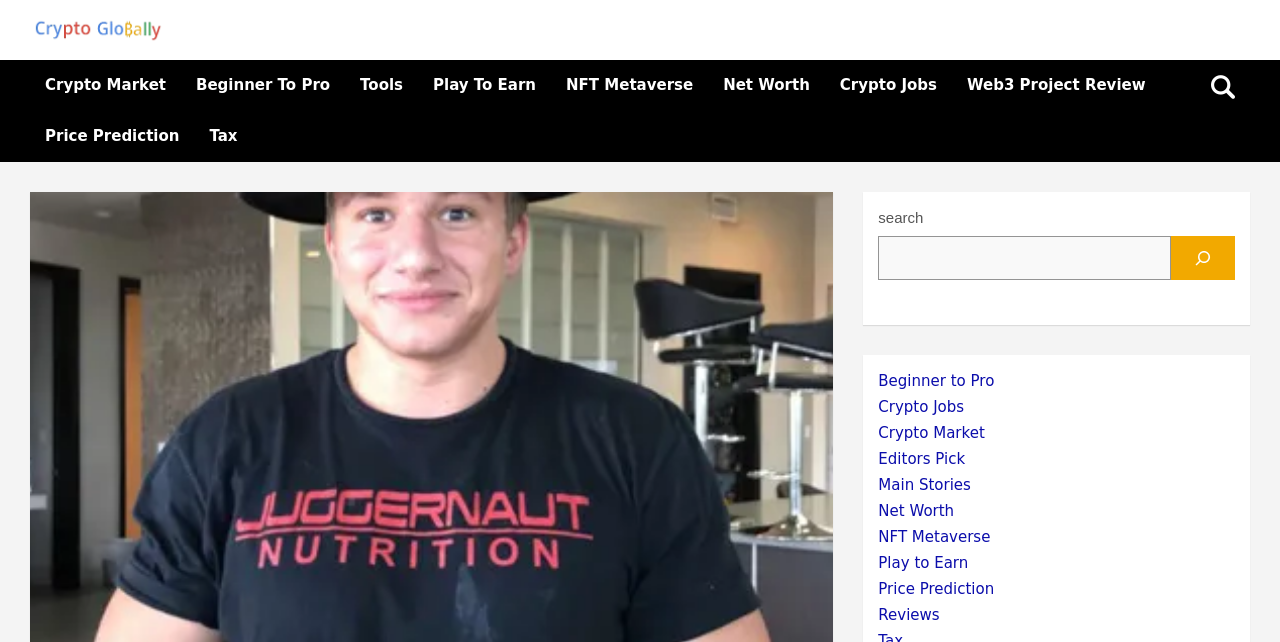What is the function of the button next to the search bar?
Provide a fully detailed and comprehensive answer to the question.

I determined the function of the button by its location and design. It is placed next to the search bar and has a search icon, indicating that it is meant to submit the search query.